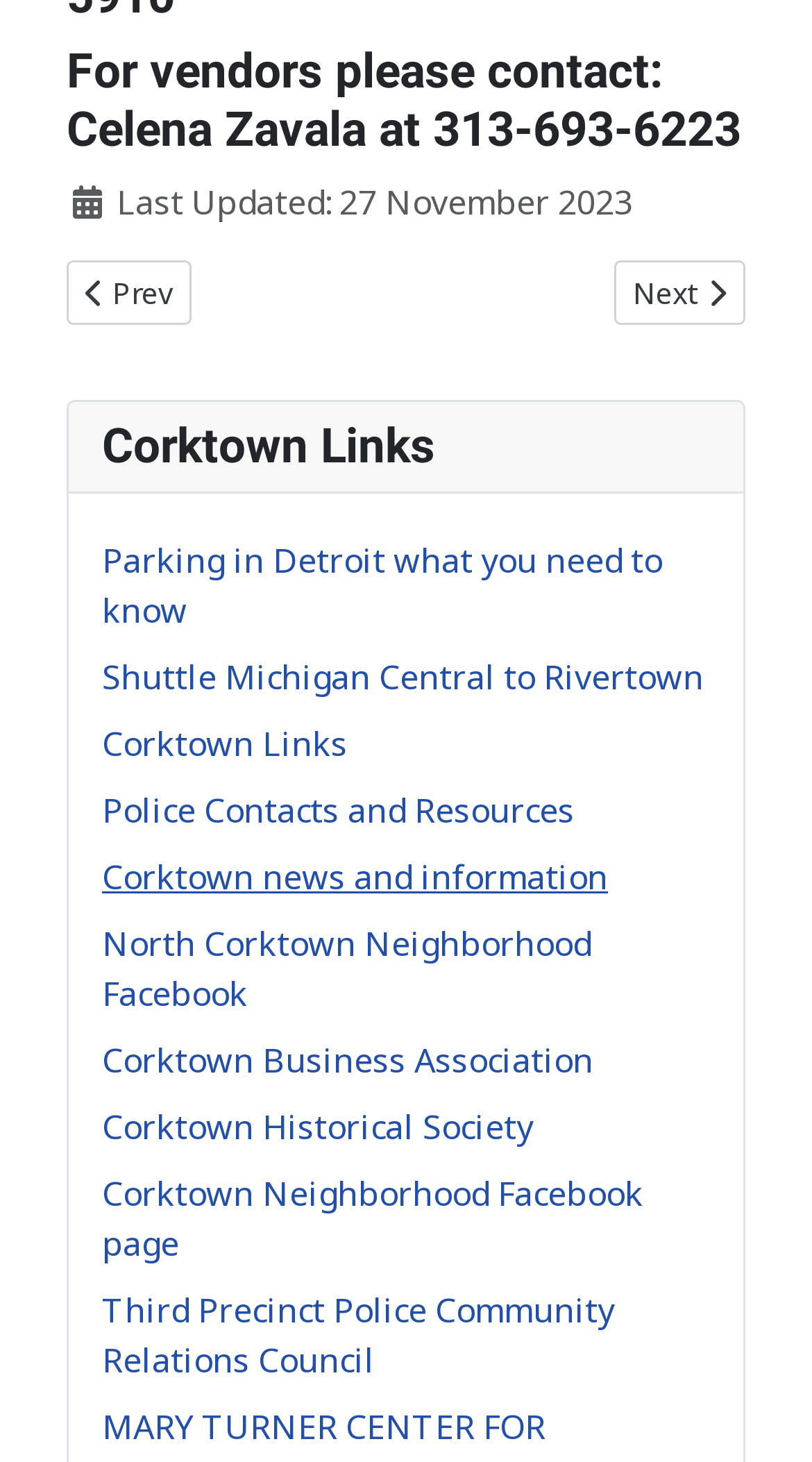Determine the bounding box coordinates of the clickable element to complete this instruction: "Visit the Corktown Historical Society page". Provide the coordinates in the format of four float numbers between 0 and 1, [left, top, right, bottom].

[0.126, 0.755, 0.656, 0.787]